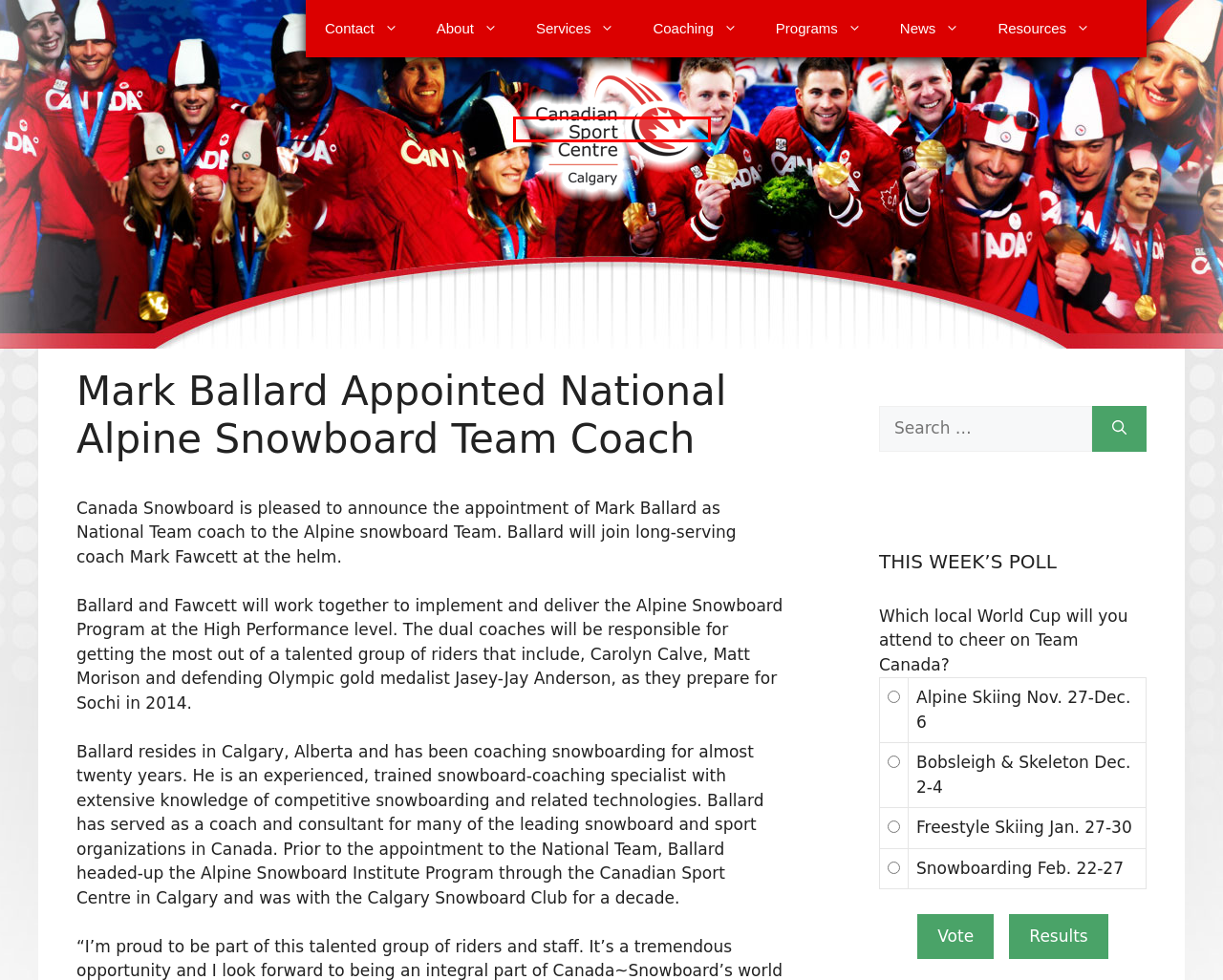Given a screenshot of a webpage featuring a red bounding box, identify the best matching webpage description for the new page after the element within the red box is clicked. Here are the options:
A. About
B. Services
C. Contact
D. Programs
E. Resources
F. News
G. Coaching
H. Canadian Sport Centre | Calgary, Alberta

H